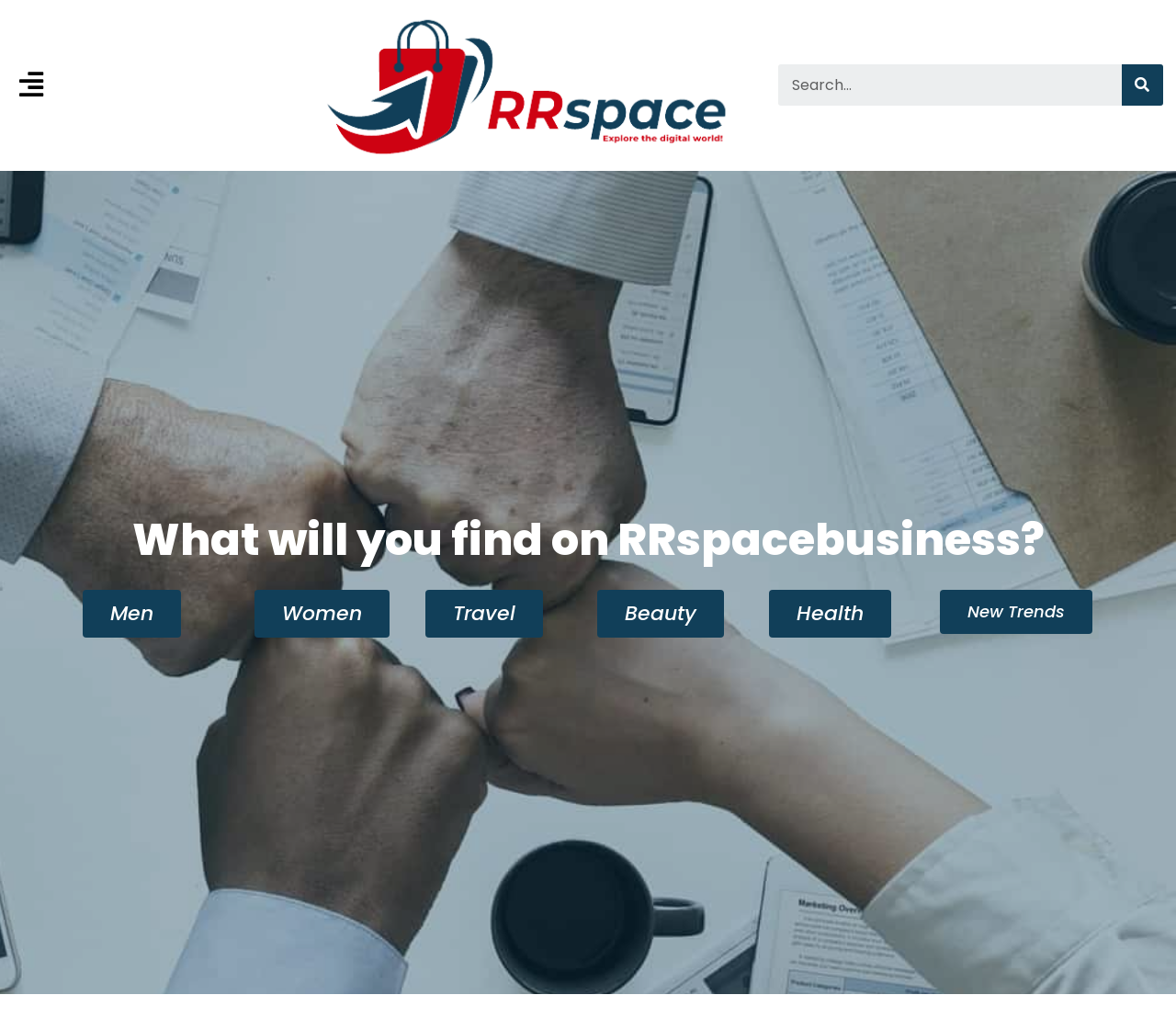What is the shape of the icon on the top left?
Examine the screenshot and reply with a single word or phrase.

Square